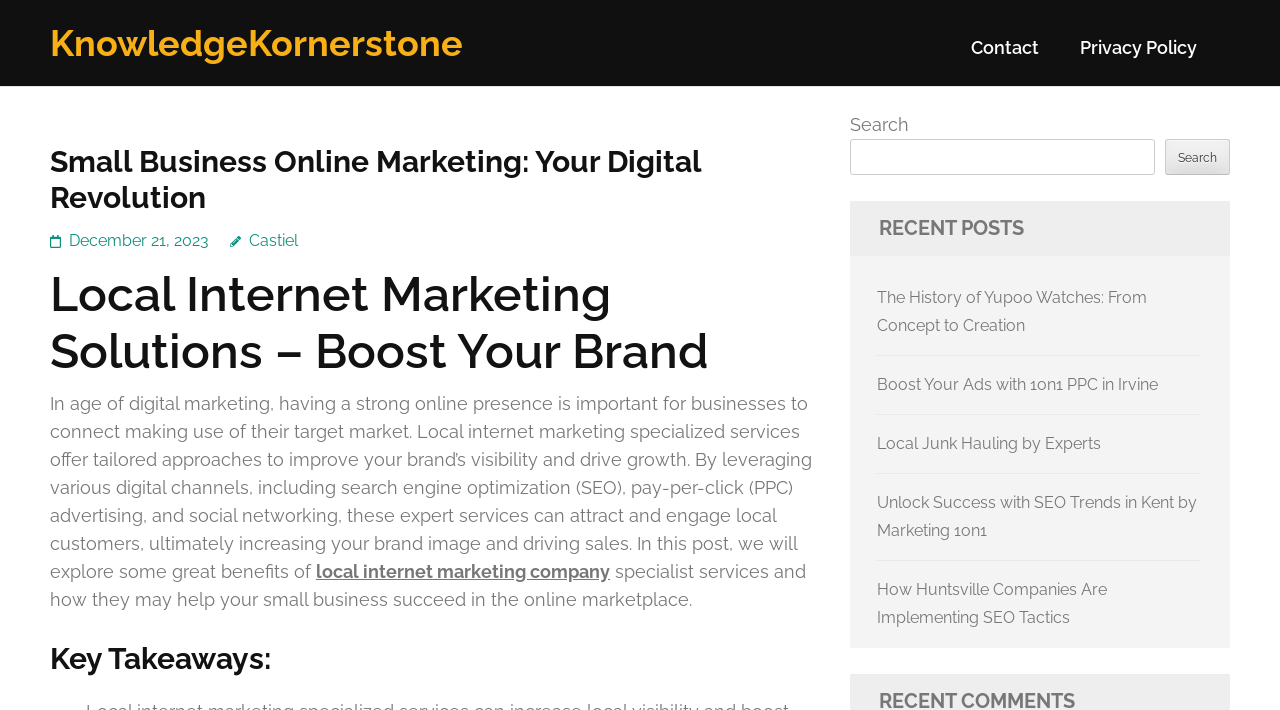Determine the bounding box coordinates of the region I should click to achieve the following instruction: "Contact us". Ensure the bounding box coordinates are four float numbers between 0 and 1, i.e., [left, top, right, bottom].

[0.759, 0.052, 0.812, 0.107]